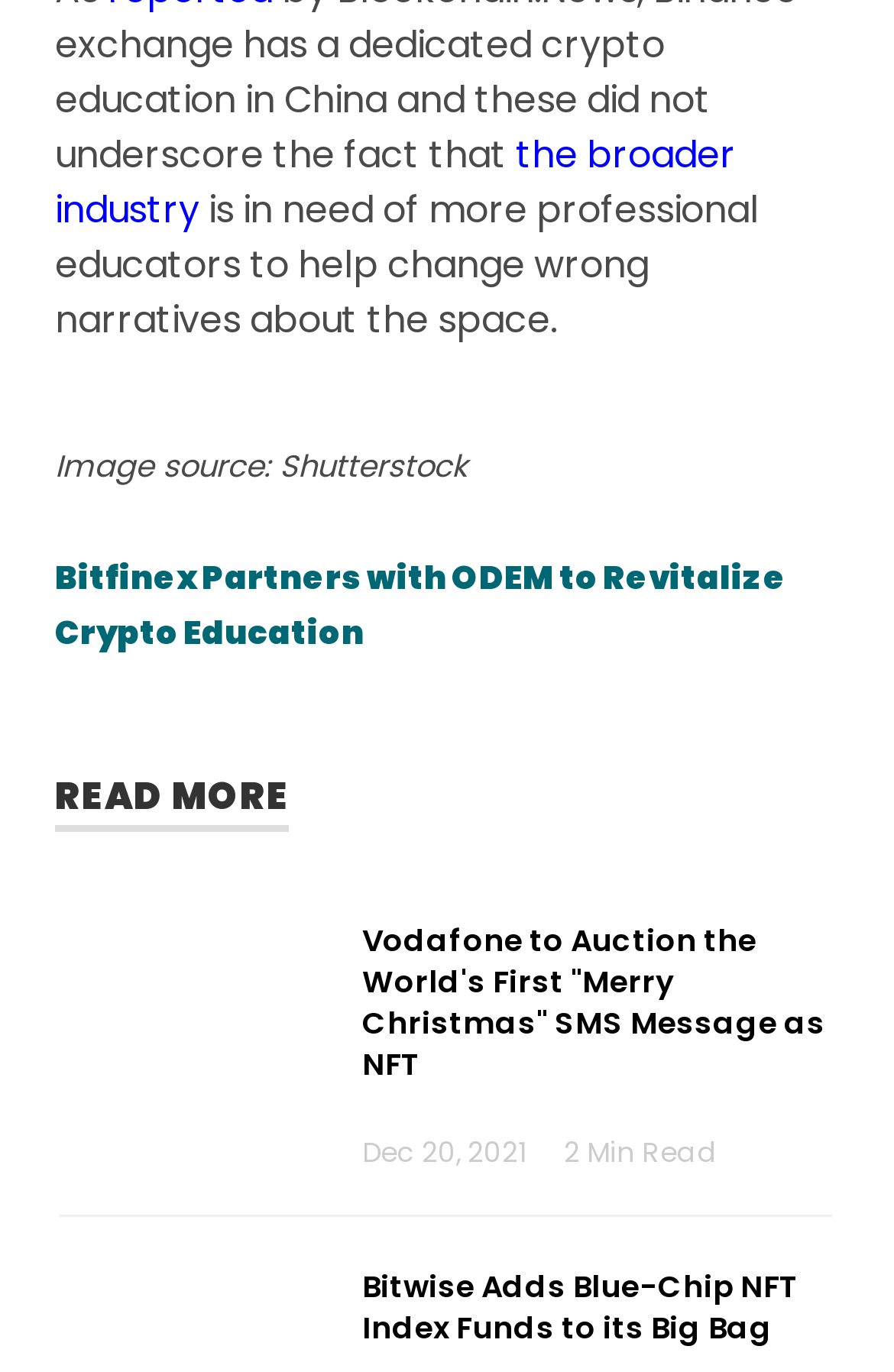What is the topic of the first article?
Please provide a single word or phrase in response based on the screenshot.

Crypto education